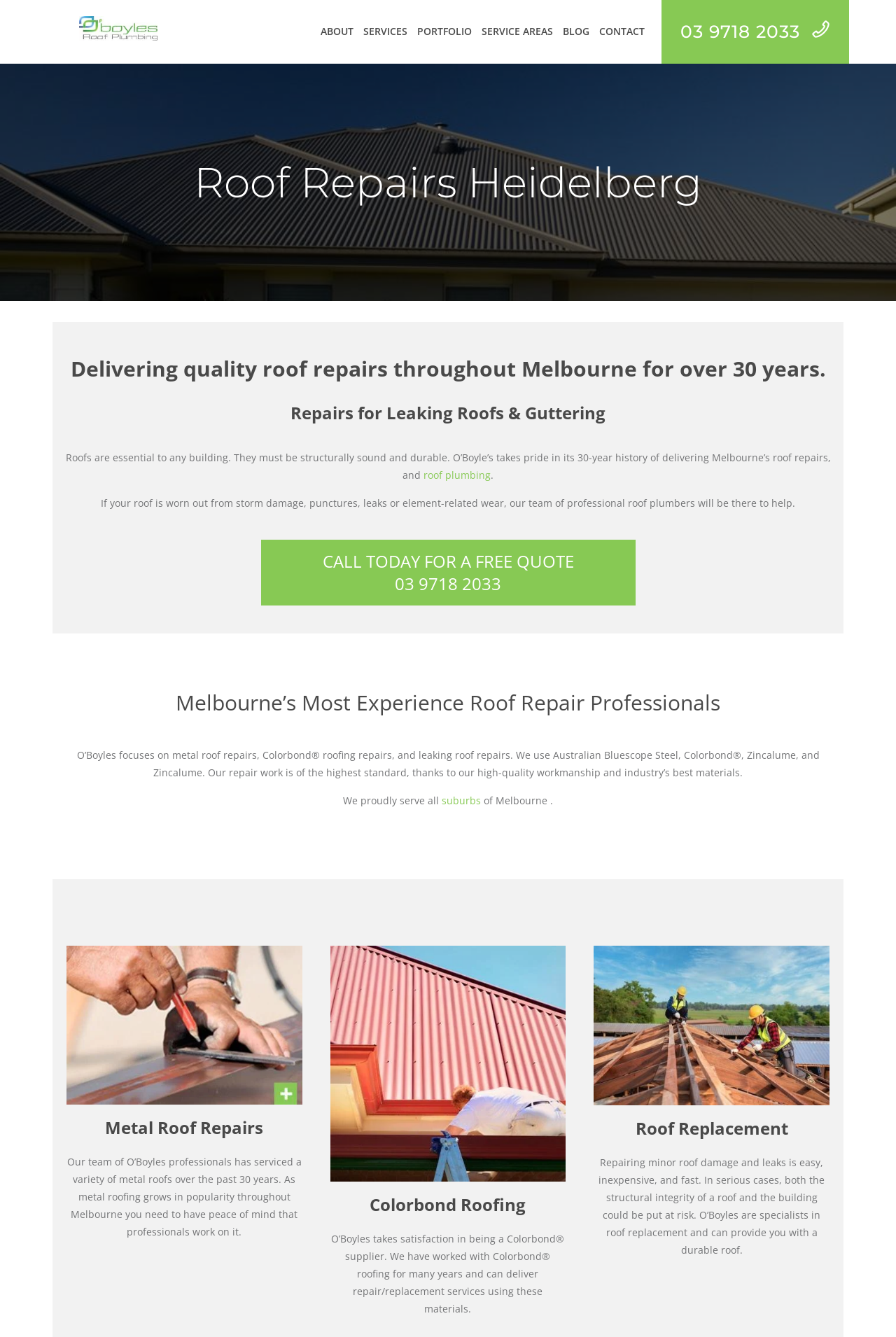Please provide a short answer using a single word or phrase for the question:
What is the name of the company providing roof repairs?

O'Boyle's